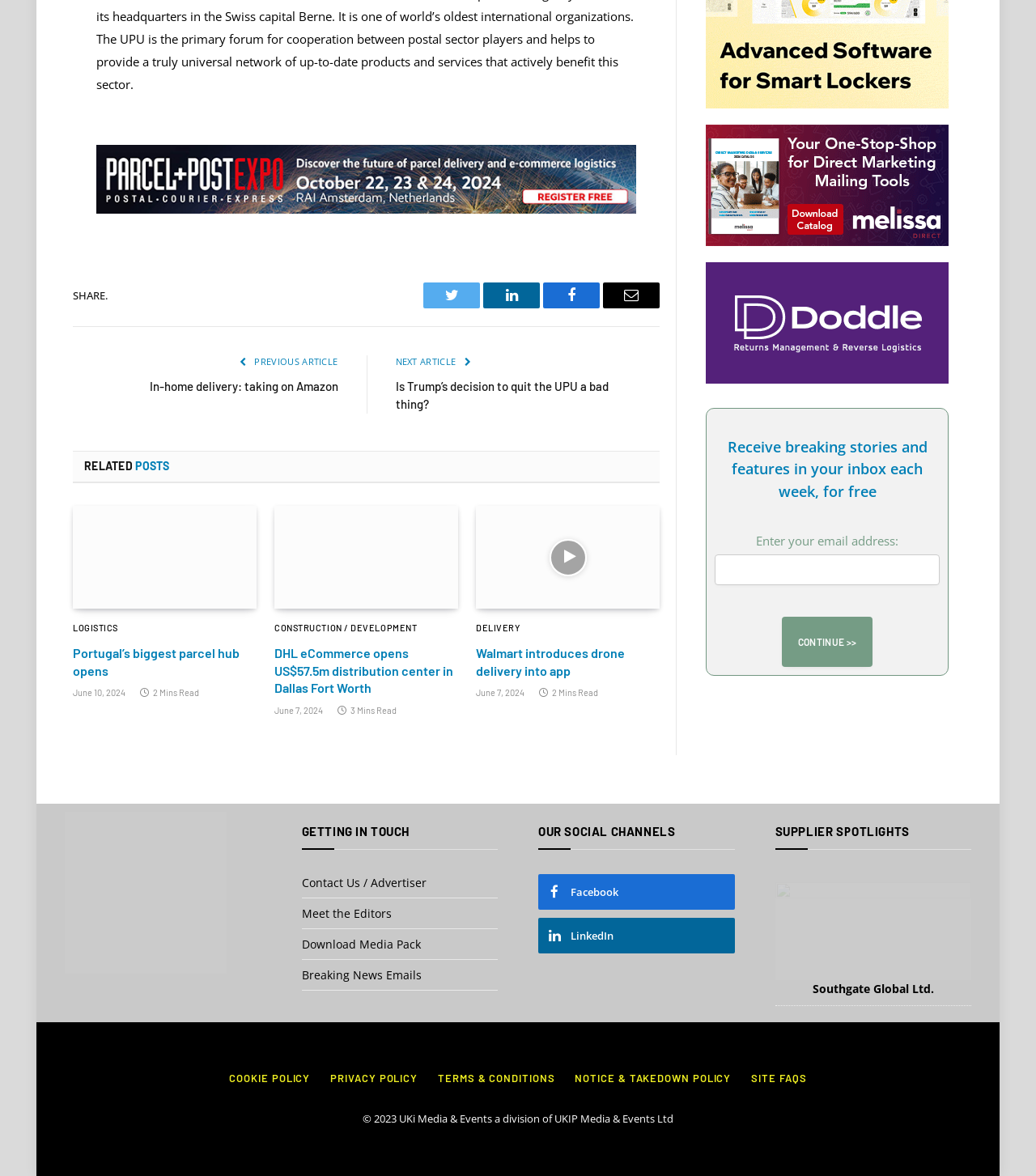Determine the bounding box coordinates for the clickable element to execute this instruction: "Subscribe to the newsletter". Provide the coordinates as four float numbers between 0 and 1, i.e., [left, top, right, bottom].

[0.754, 0.524, 0.843, 0.567]